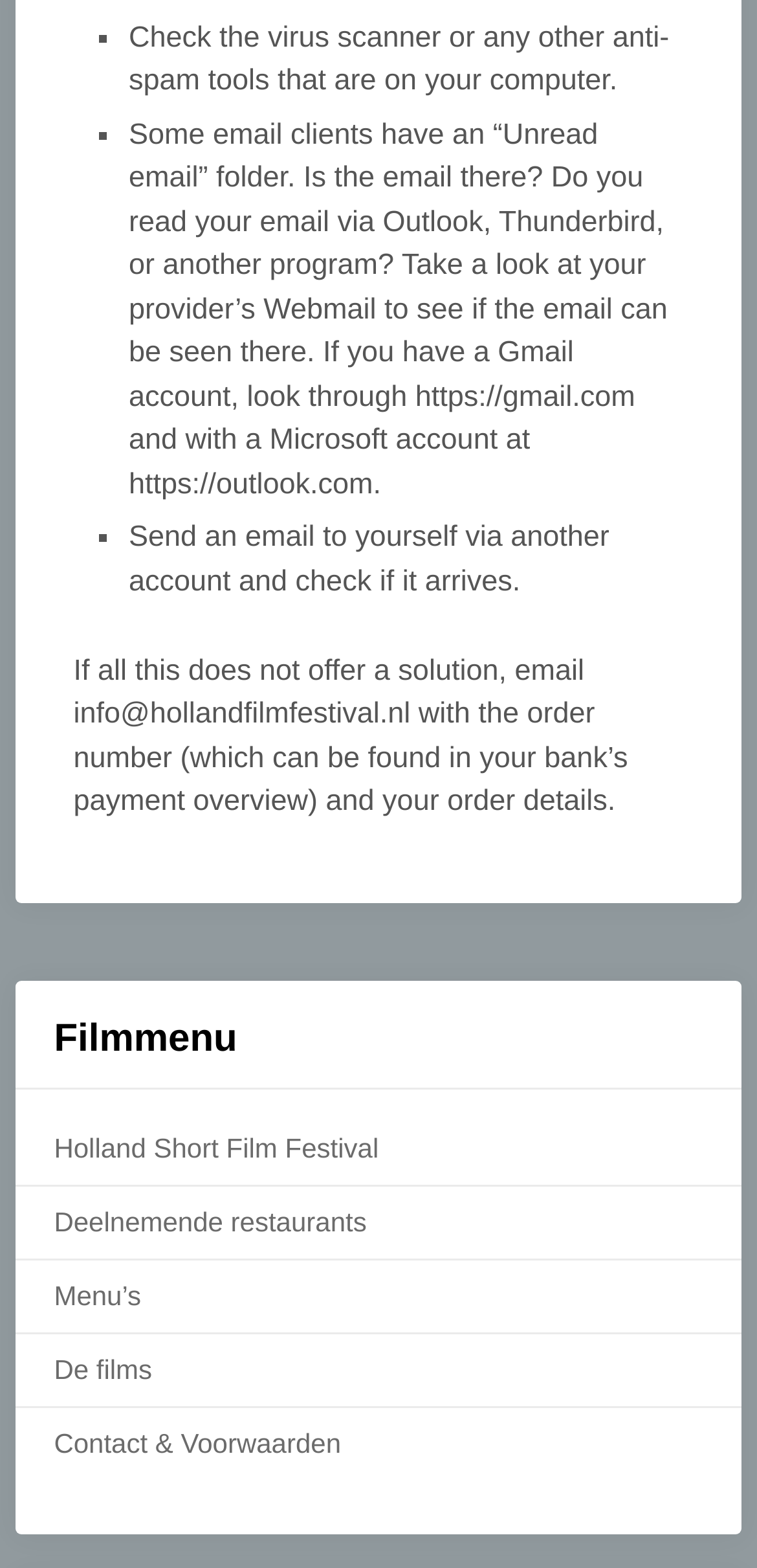How many links are available in the menu?
Using the picture, provide a one-word or short phrase answer.

5